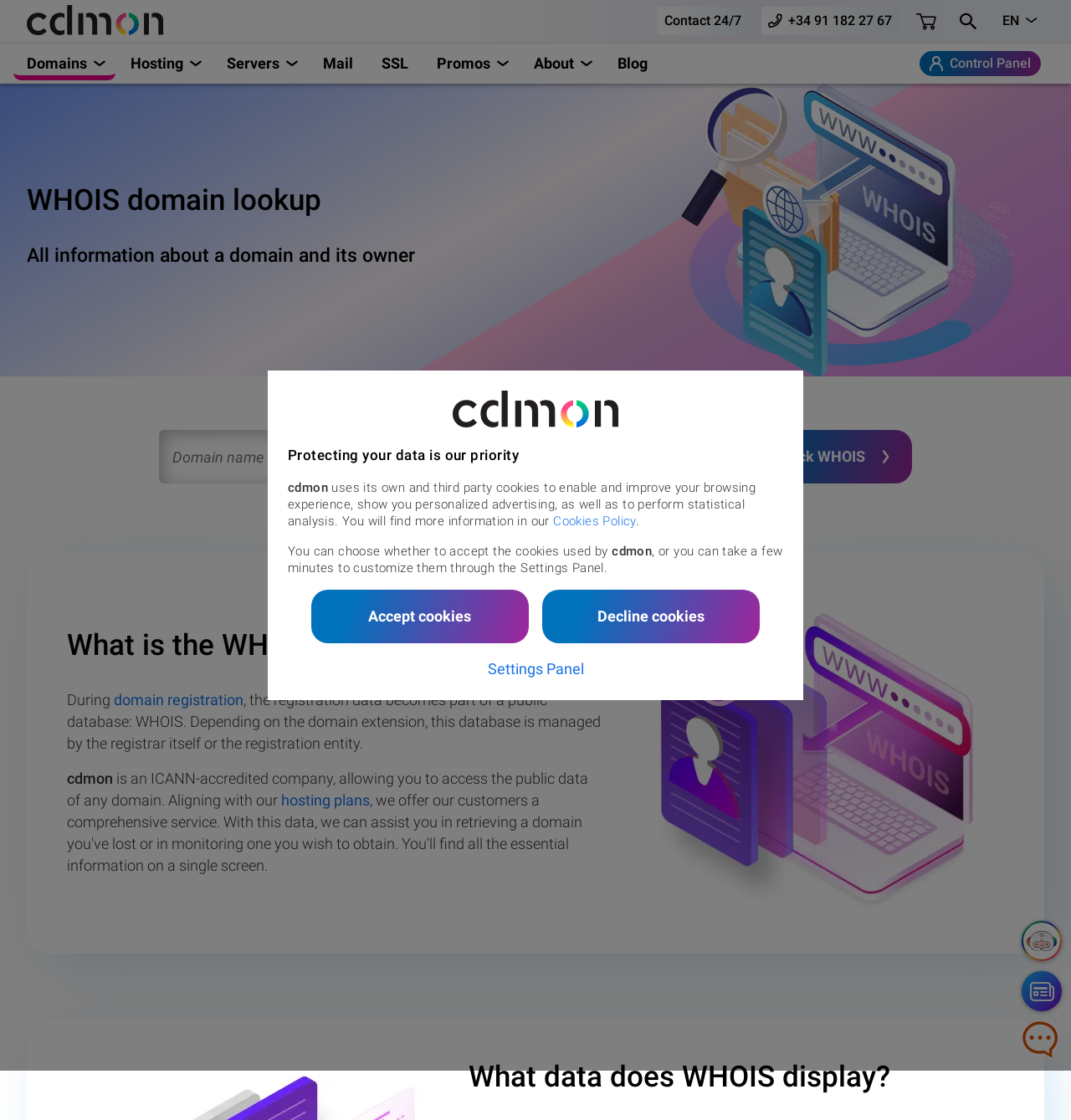What is the purpose of the WHOIS domain lookup?
Using the information from the image, provide a comprehensive answer to the question.

The WHOIS domain lookup is used to check all information about a domain and its owner, as stated in the description below the heading 'WHOIS domain lookup'.